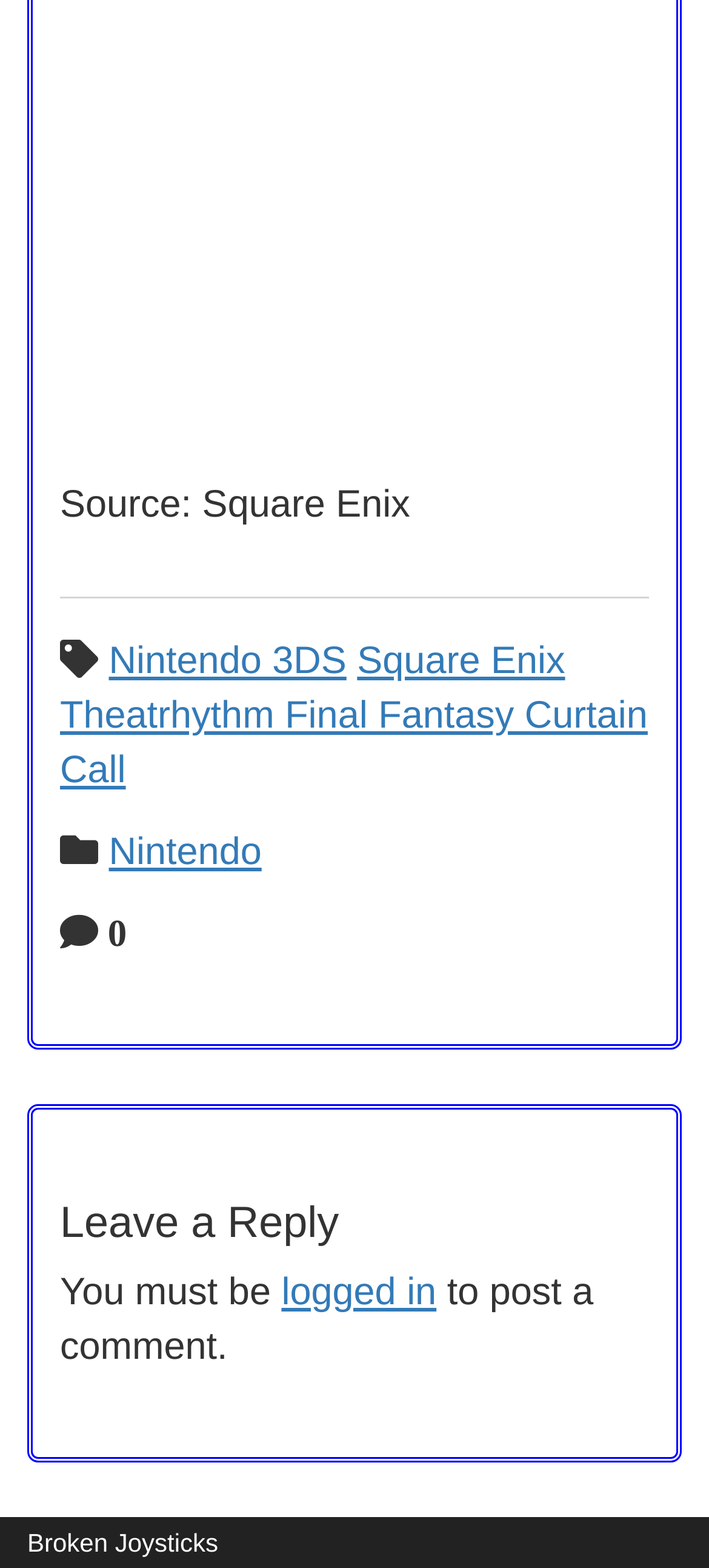Highlight the bounding box of the UI element that corresponds to this description: "Theatrhythm Final Fantasy Curtain Call".

[0.085, 0.443, 0.914, 0.505]